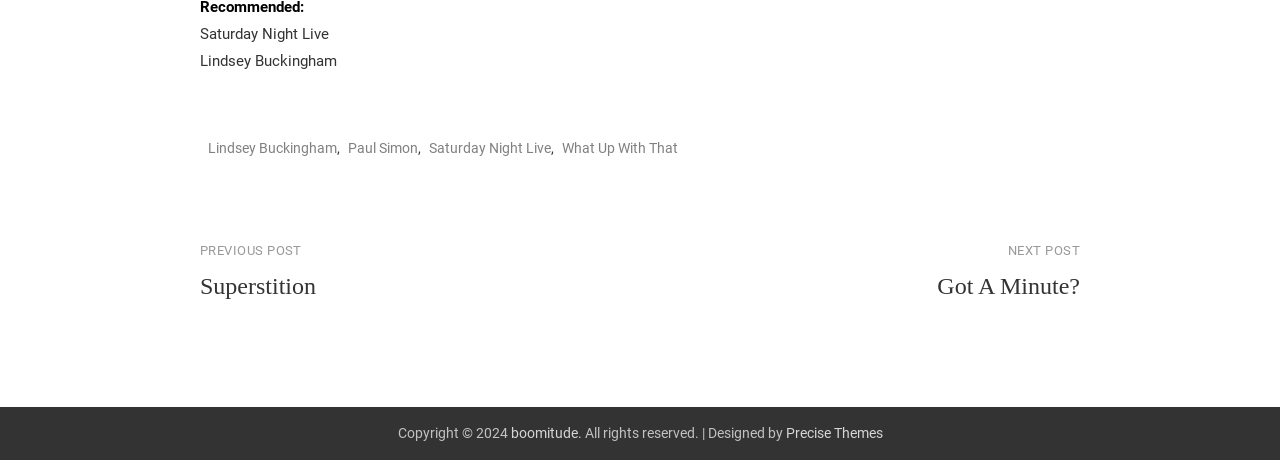Examine the image carefully and respond to the question with a detailed answer: 
What is the purpose of the navigation section?

I found the answer by looking at the navigation section, which has a heading 'Post navigation' and links to previous and next posts. This suggests that the purpose of this section is to navigate between posts.